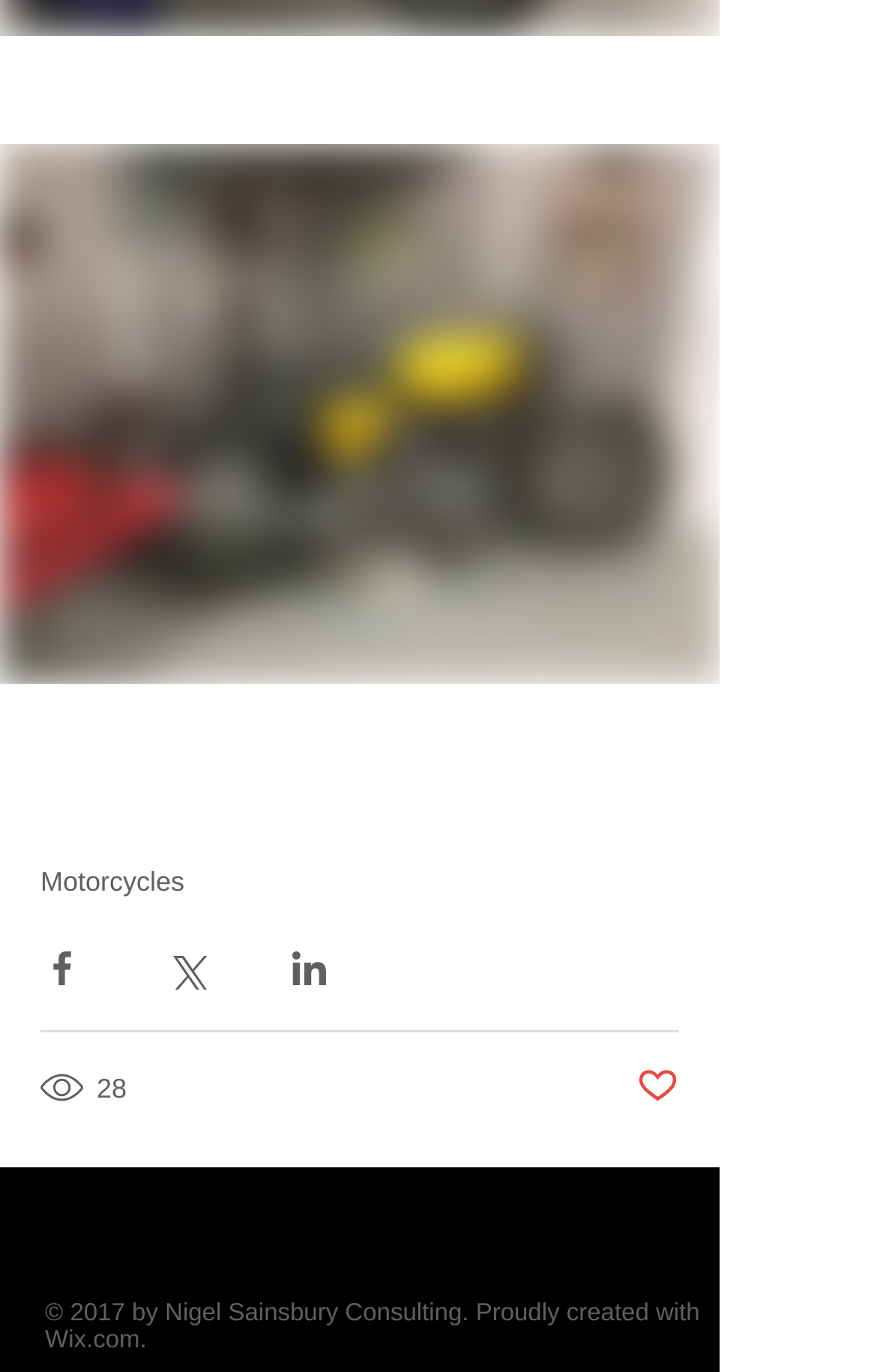What is the number of views mentioned on the page?
Examine the image and provide an in-depth answer to the question.

The text '28 views' is mentioned on the page, which suggests that the content on the page has been viewed 28 times.